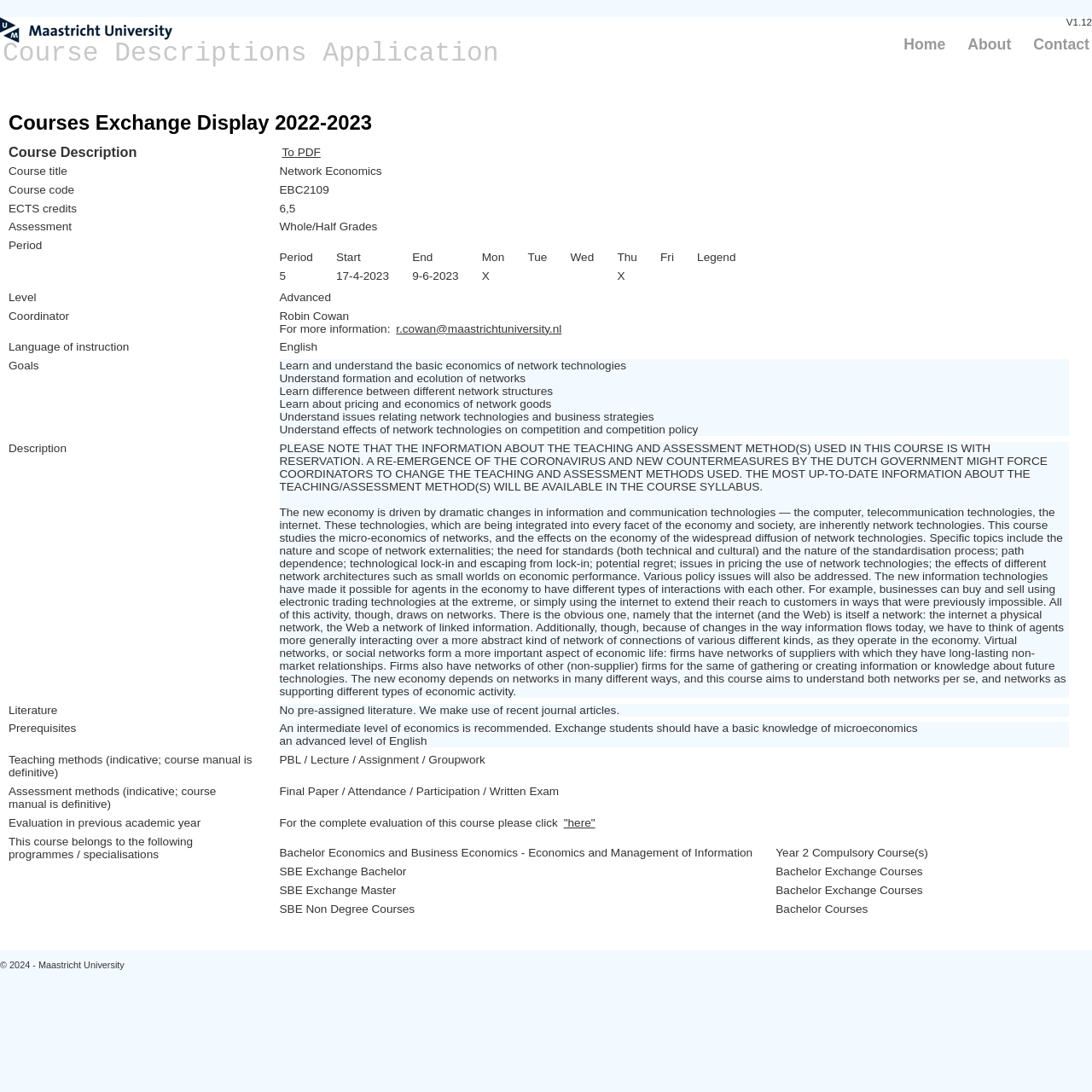Please analyze the image and give a detailed answer to the question:
What is the period start date for this course?

The period start date for this course can be found in the table cell with the text 'Period' which is in the fourth row of the table. The corresponding value in the adjacent cell is a layout table with multiple rows. The period start date is in the second row of the layout table and is '17-4-2023'.